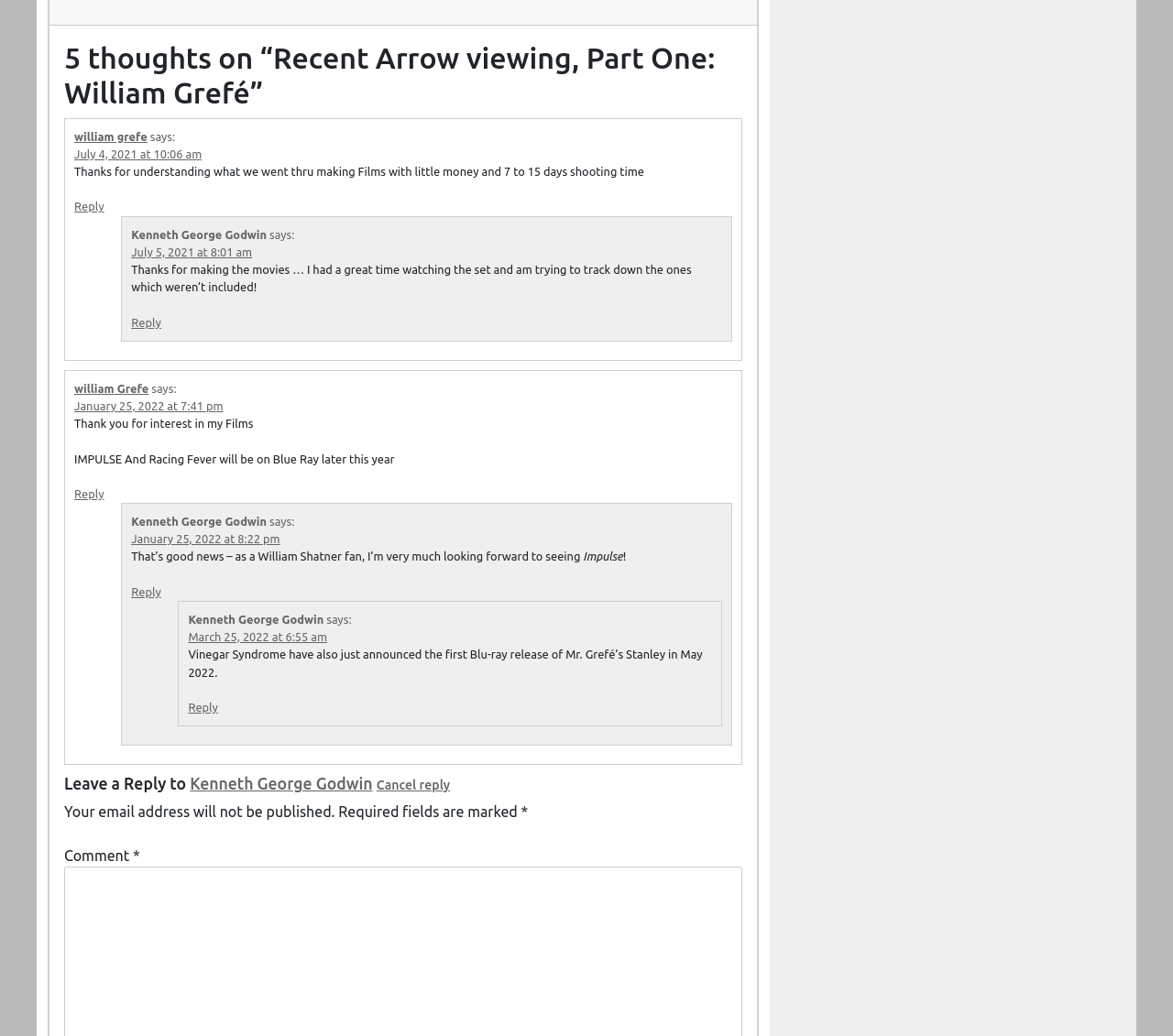Please identify the bounding box coordinates of the region to click in order to complete the task: "Reply to william grefe". The coordinates must be four float numbers between 0 and 1, specified as [left, top, right, bottom].

[0.063, 0.193, 0.089, 0.206]